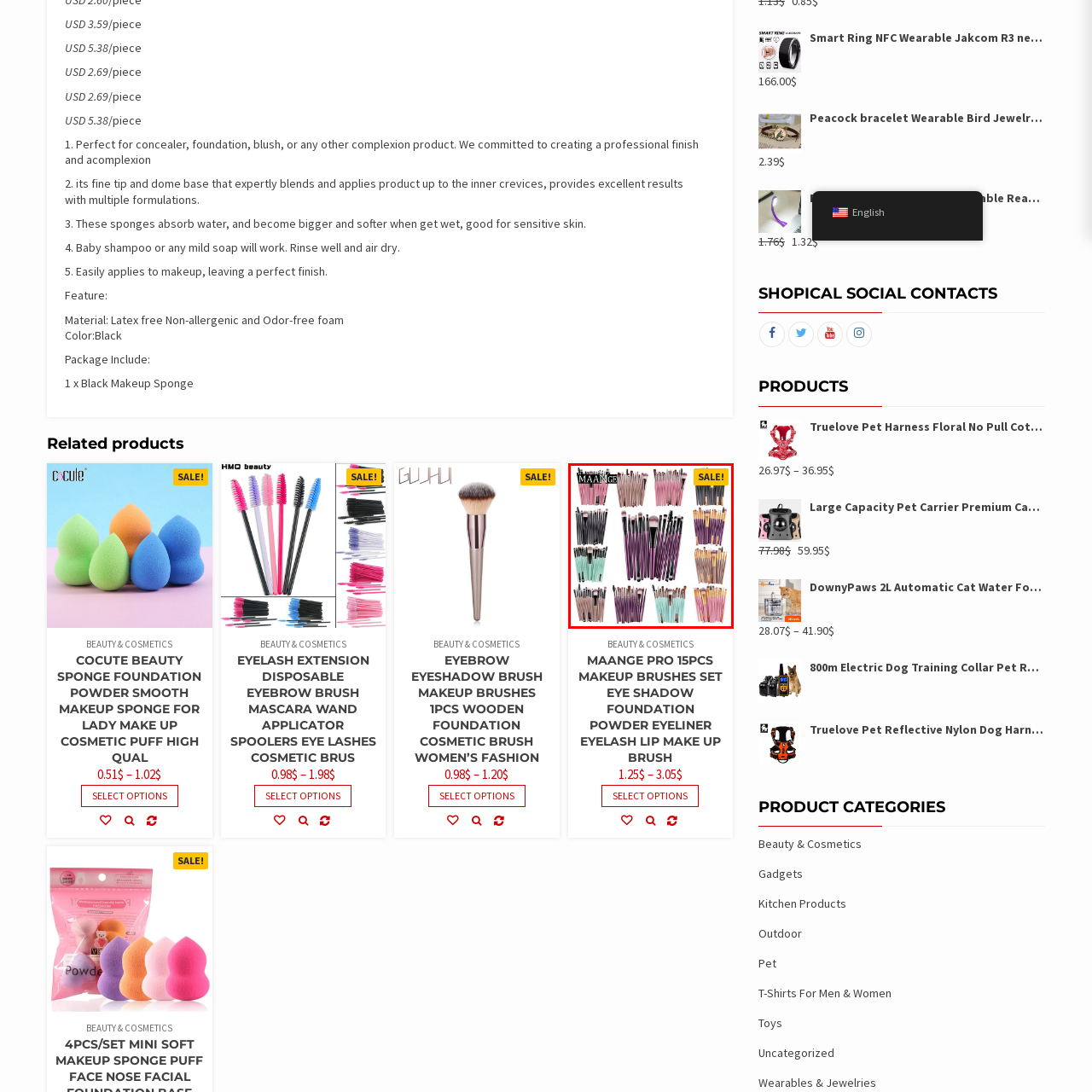What colors are the handles of the makeup brushes?
Pay attention to the part of the image enclosed by the red bounding box and respond to the question in detail.

The caption describes the handles of the makeup brushes as featuring a mix of sleek black, vibrant pink, and elegant purple colors, which suggests that the handles are aesthetically arranged to highlight both style and functionality.